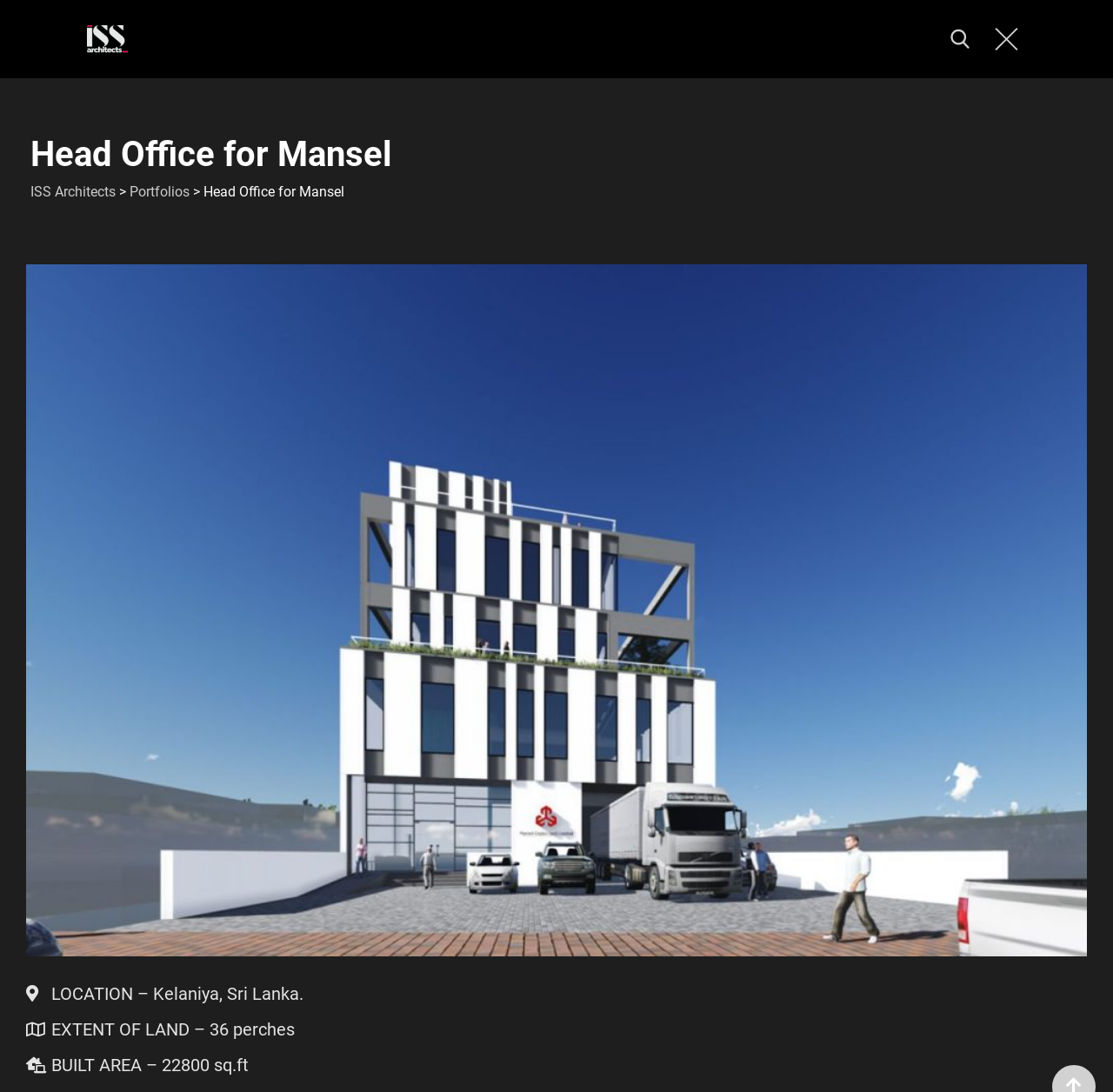Given the element description title="Search", specify the bounding box coordinates of the corresponding UI element in the format (top-left x, top-left y, bottom-right x, bottom-right y). All values must be between 0 and 1.

[0.854, 0.025, 0.871, 0.047]